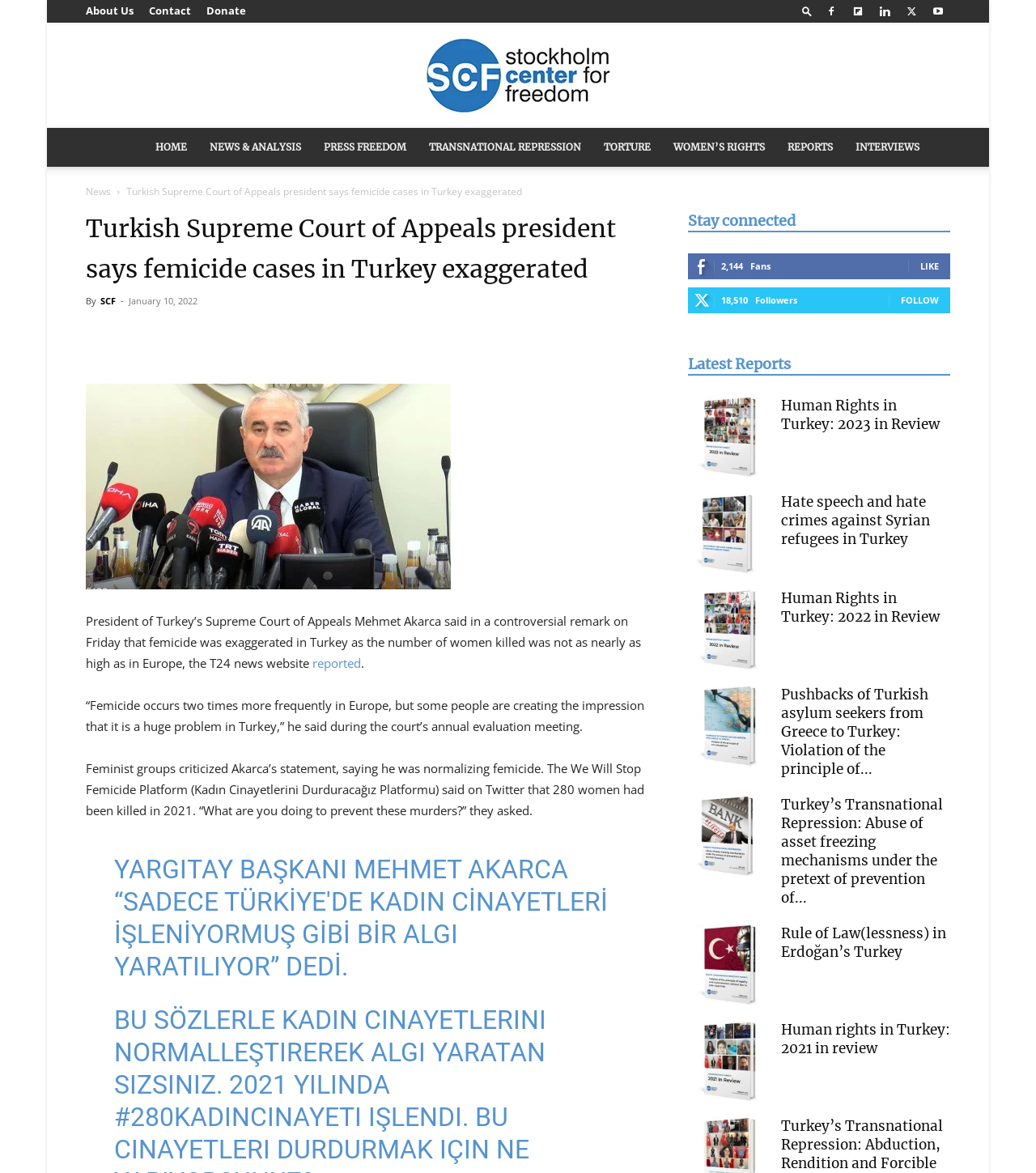What is the topic of the latest report?
Make sure to answer the question with a detailed and comprehensive explanation.

I found the answer by looking at the 'Latest Reports' section, where the latest report is listed as 'Human Rights in Turkey: 2023 in Review'.